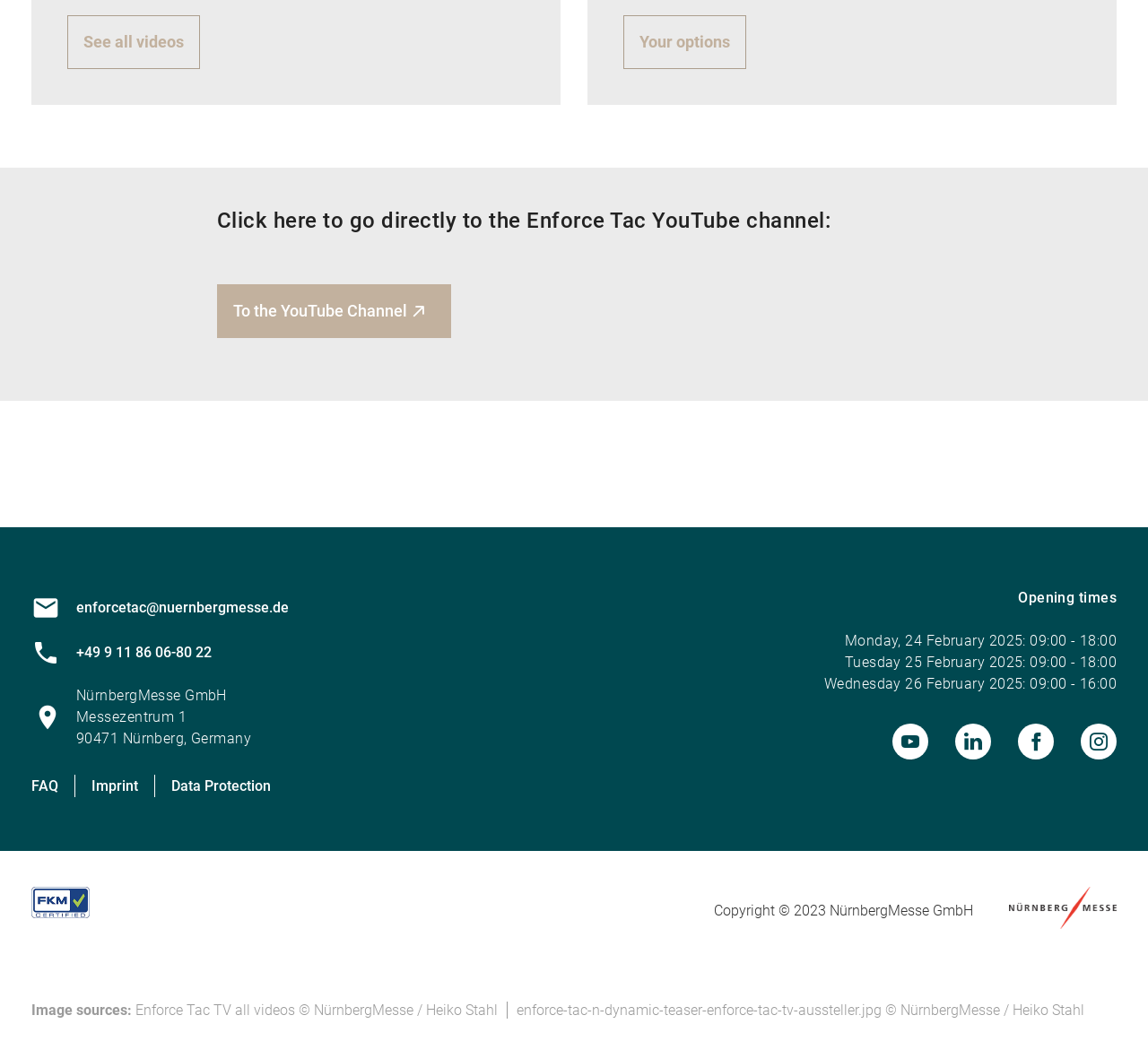From the webpage screenshot, predict the bounding box coordinates (top-left x, top-left y, bottom-right x, bottom-right y) for the UI element described here: YouTube

[0.777, 0.689, 0.809, 0.723]